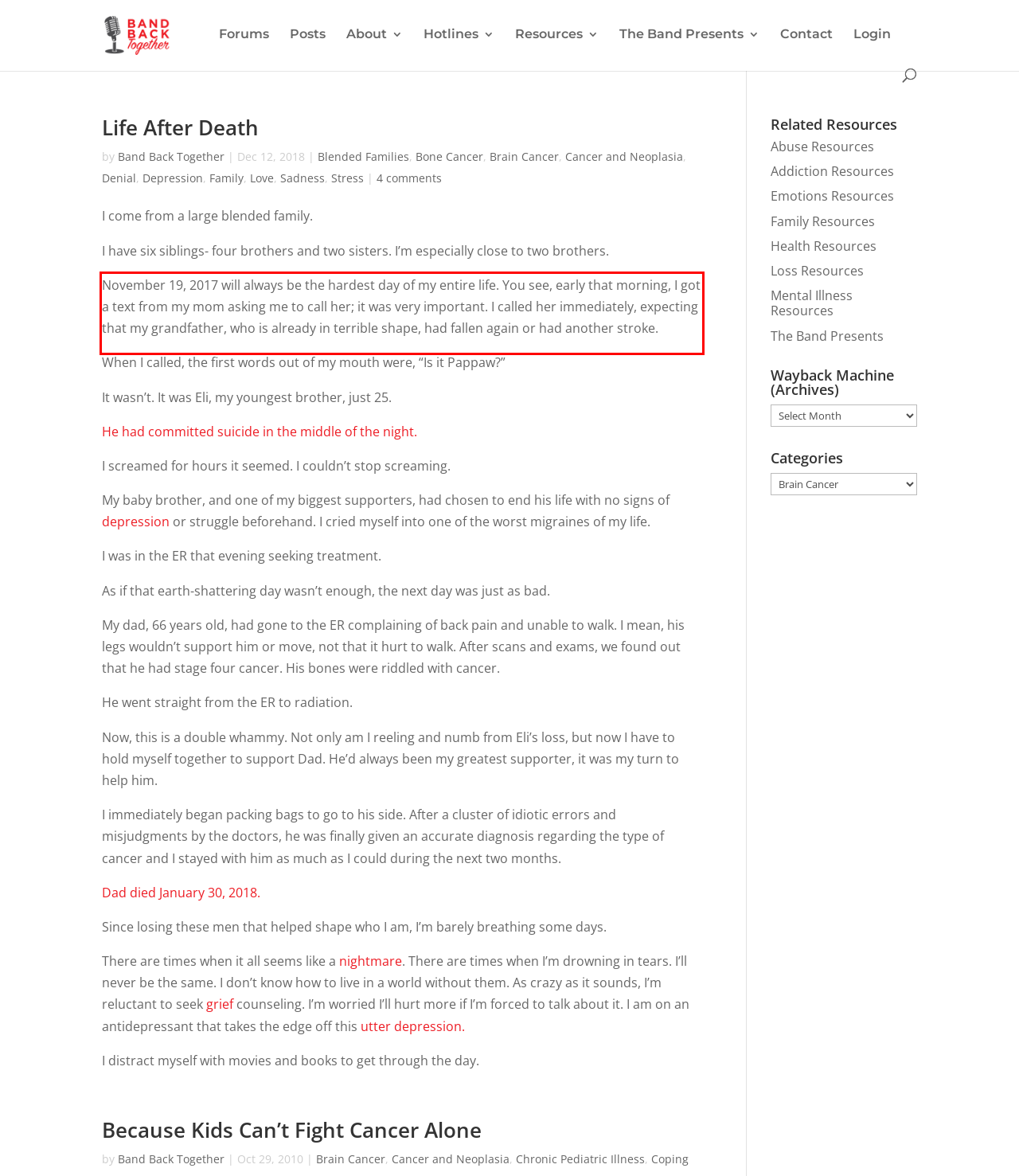Identify and transcribe the text content enclosed by the red bounding box in the given screenshot.

November 19, 2017 will always be the hardest day of my entire life. You see, early that morning, I got a text from my mom asking me to call her; it was very important. I called her immediately, expecting that my grandfather, who is already in terrible shape, had fallen again or had another stroke.